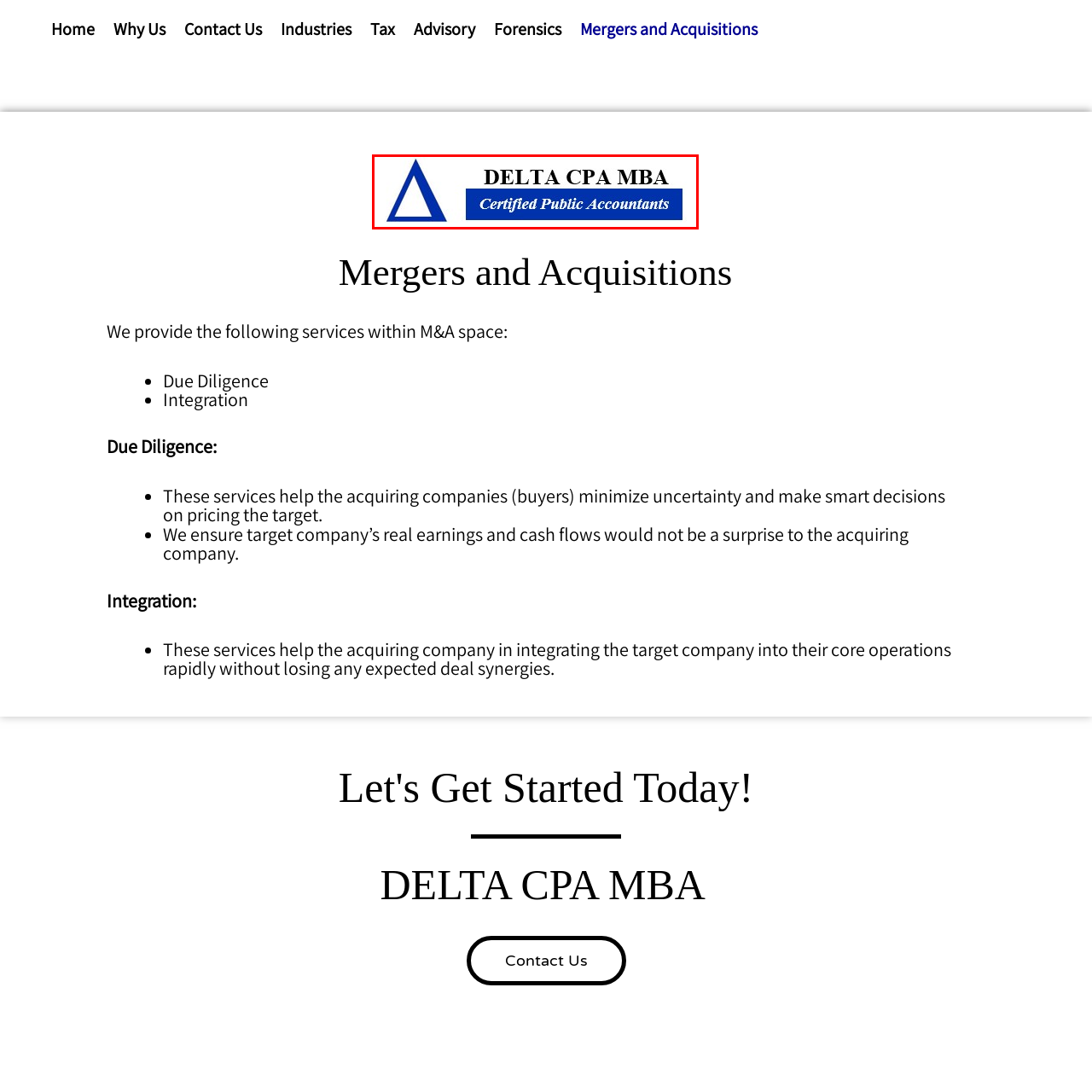What is the color of the banner? Observe the image within the red bounding box and give a one-word or short-phrase answer.

Blue